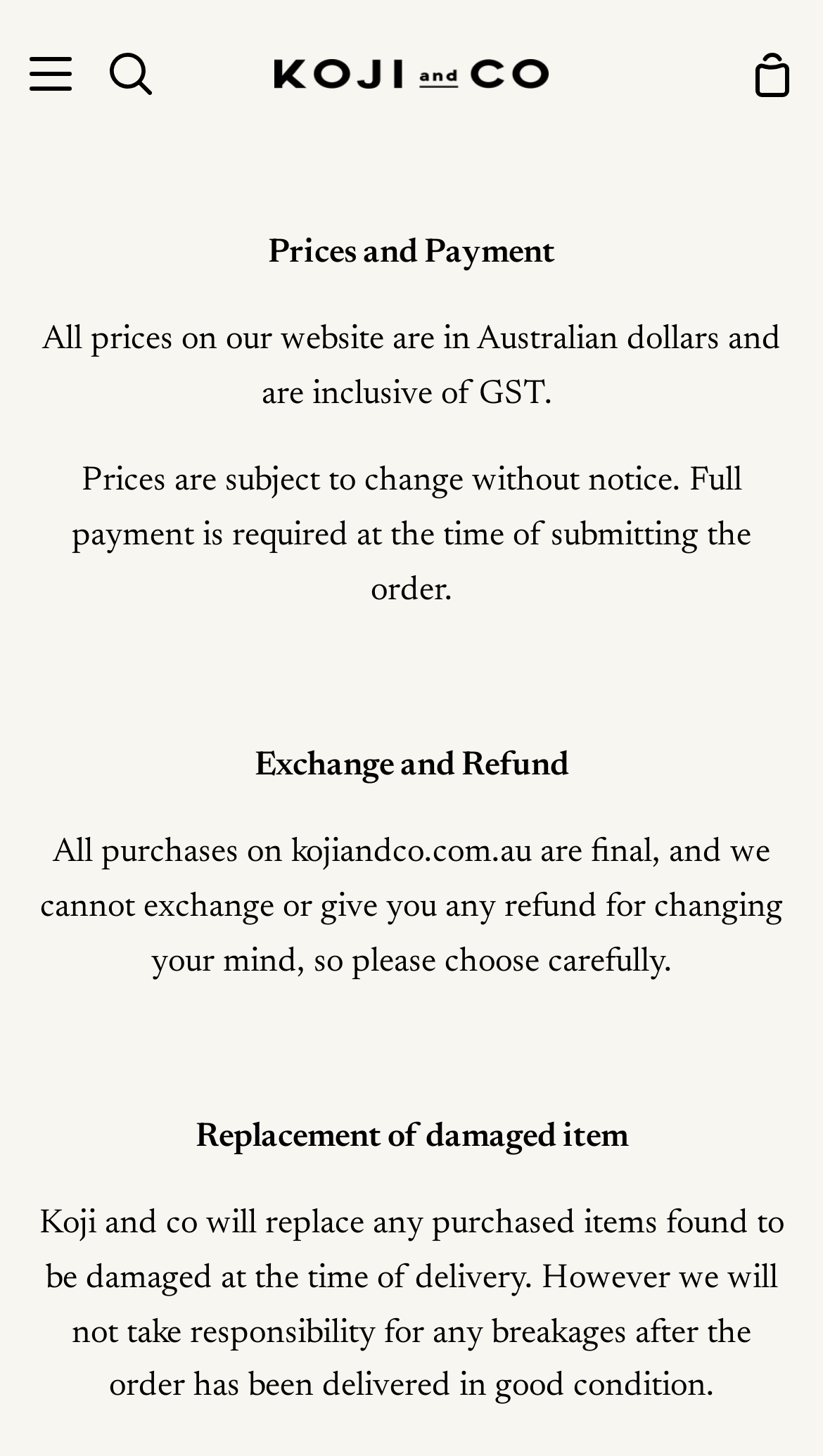Give a concise answer using one word or a phrase to the following question:
Can I get a refund if I change my mind?

No